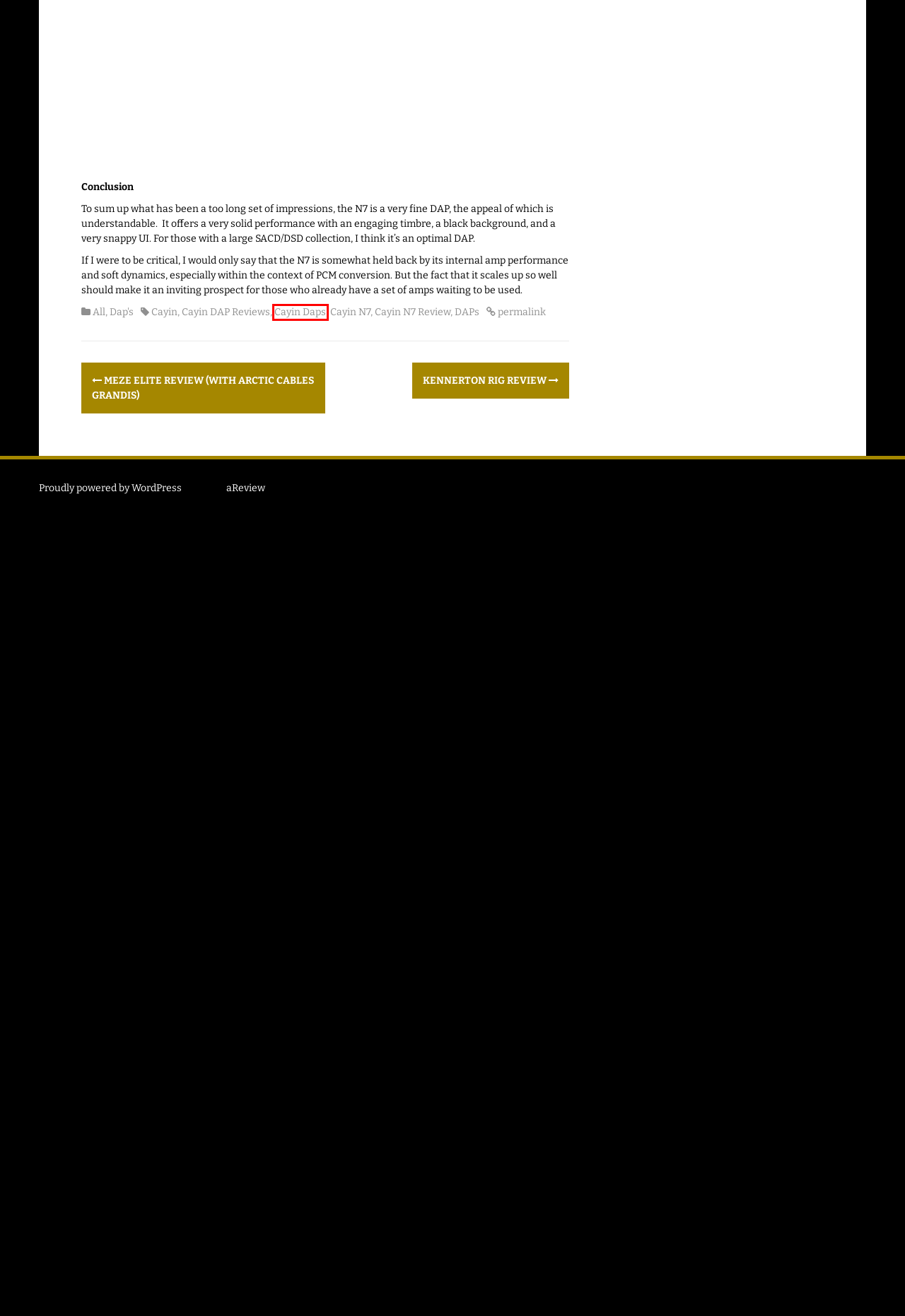A screenshot of a webpage is provided, featuring a red bounding box around a specific UI element. Identify the webpage description that most accurately reflects the new webpage after interacting with the selected element. Here are the candidates:
A. Cayin Daps Archives - Audio Rabbit Hole
B. DAPs Archives - Audio Rabbit Hole
C. Cayin Archives - Audio Rabbit Hole
D. Cayin N7 Review Archives - Audio Rabbit Hole
E. MonsterInsights - The Best Google Analytics Plugin for WordPress
F. Cayin DAP Reviews Archives - Audio Rabbit Hole
G. Blog Tool, Publishing Platform, and CMS – WordPress.org
H. Best WordPress Themes 2024 - aThemes

A